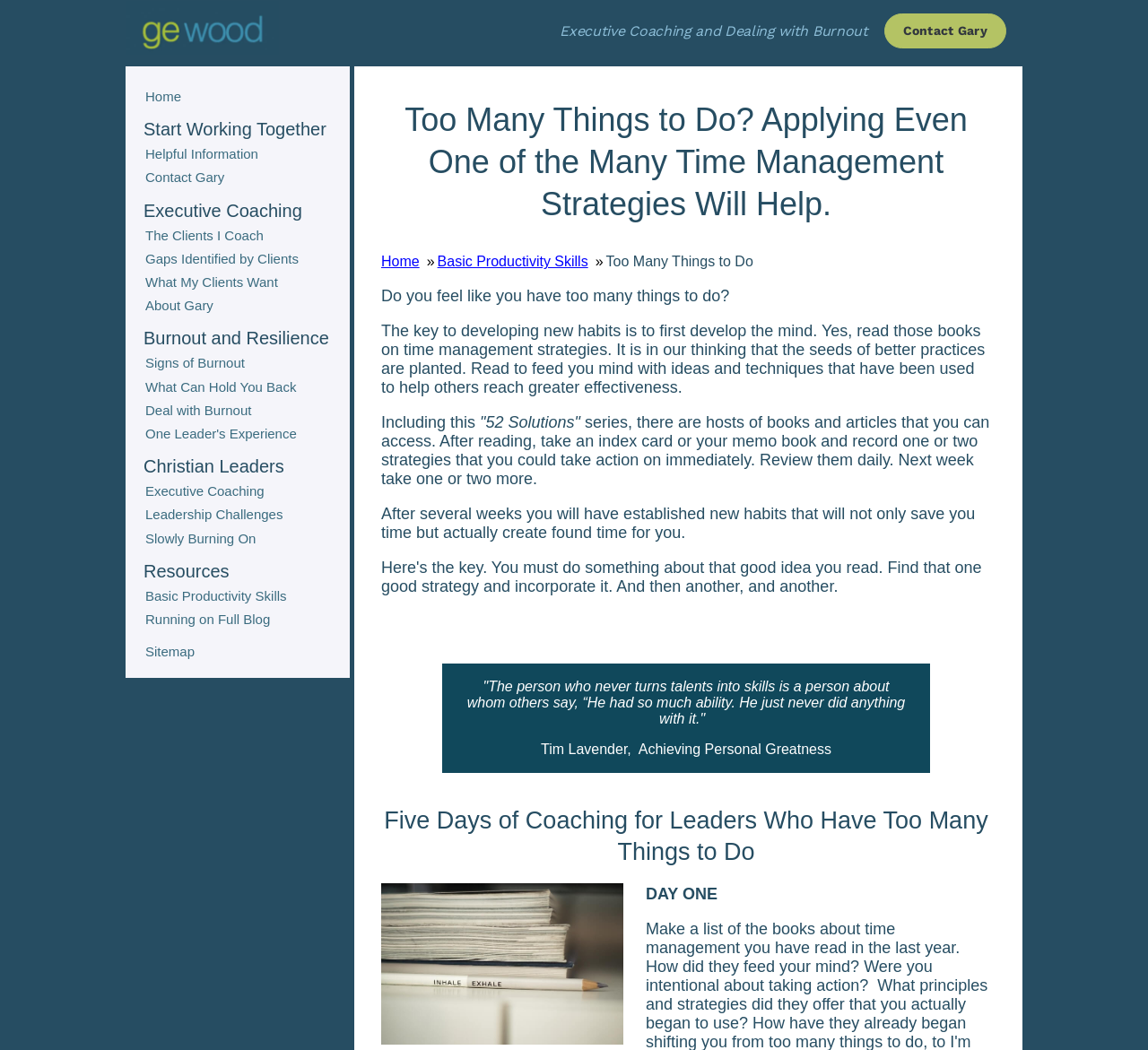What is the main topic of this webpage?
Provide a fully detailed and comprehensive answer to the question.

Based on the webpage content, it appears that the main topic is time management, as it discusses strategies for dealing with too many things to do and developing good habits.